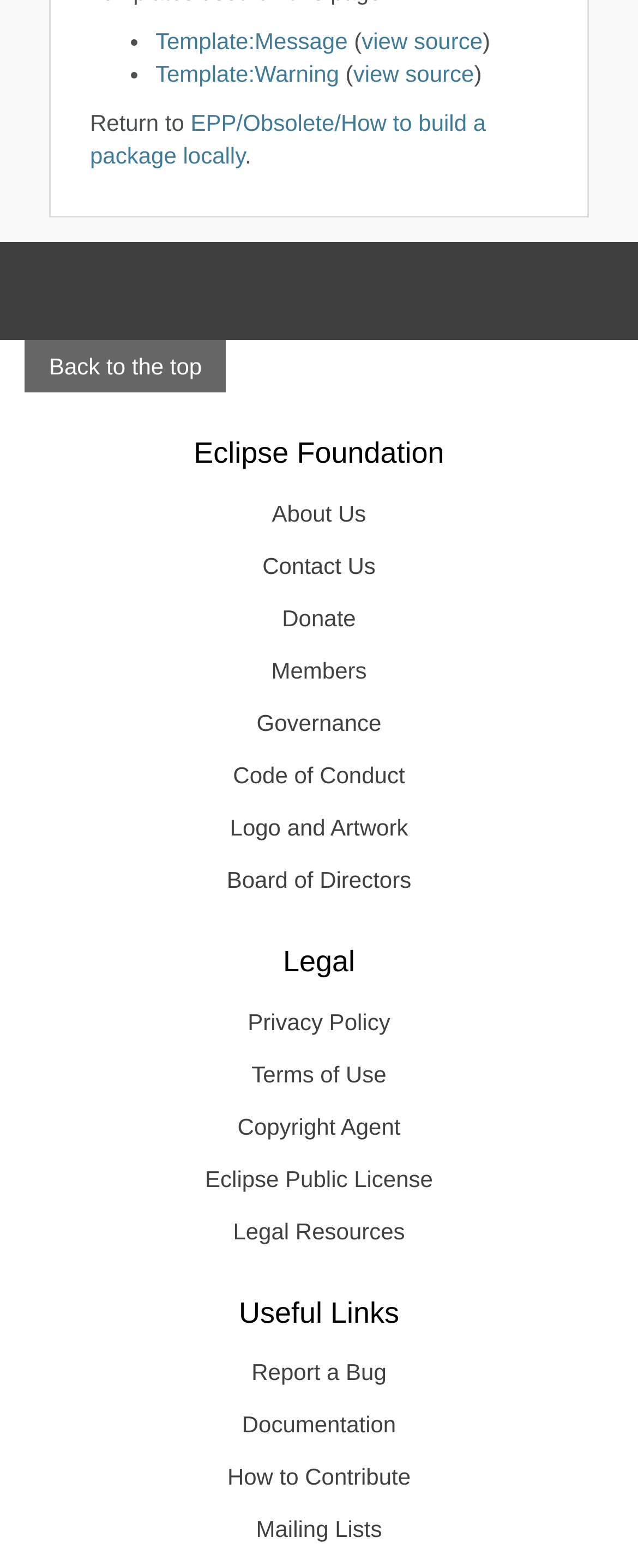Highlight the bounding box coordinates of the element that should be clicked to carry out the following instruction: "View the Eclipse Foundation page". The coordinates must be given as four float numbers ranging from 0 to 1, i.e., [left, top, right, bottom].

[0.038, 0.28, 0.962, 0.3]